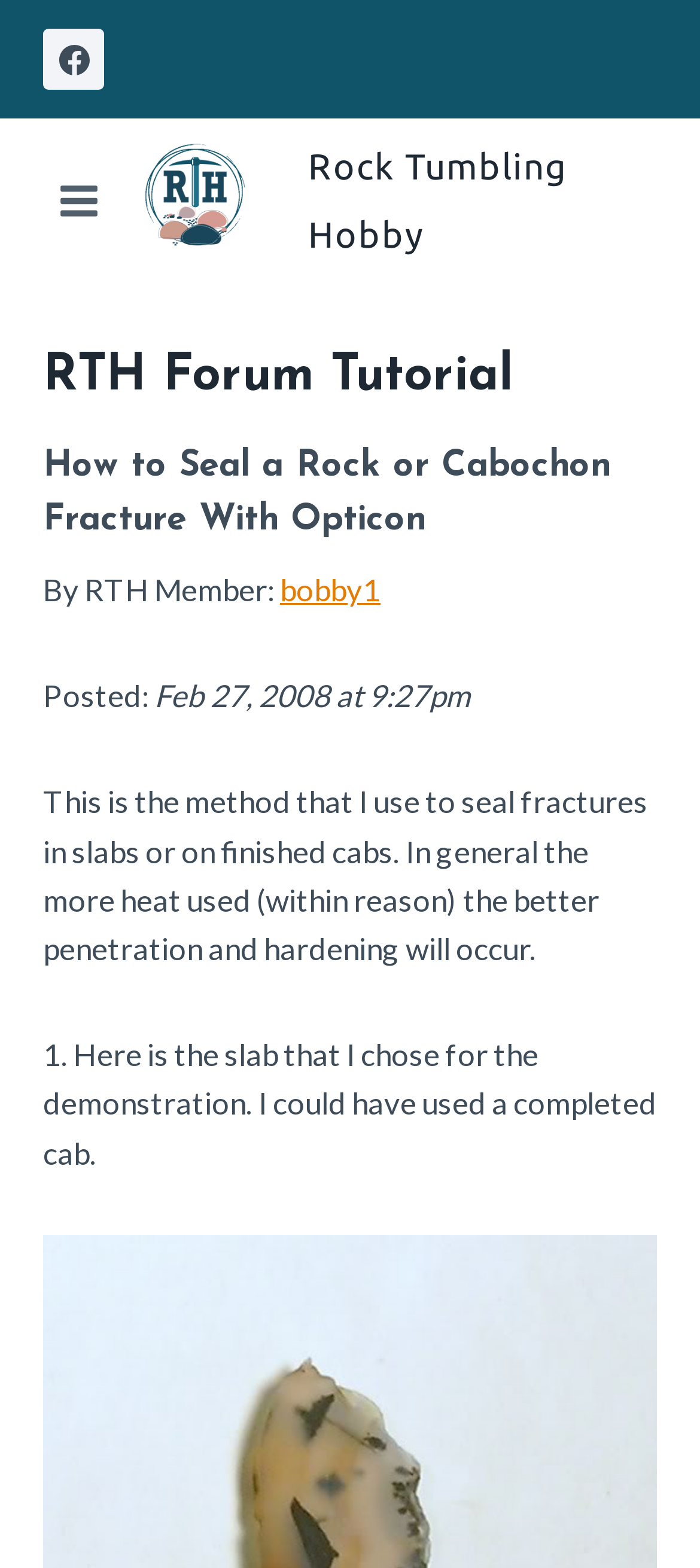Give the bounding box coordinates for the element described as: "Toggle Menu".

[0.062, 0.107, 0.166, 0.148]